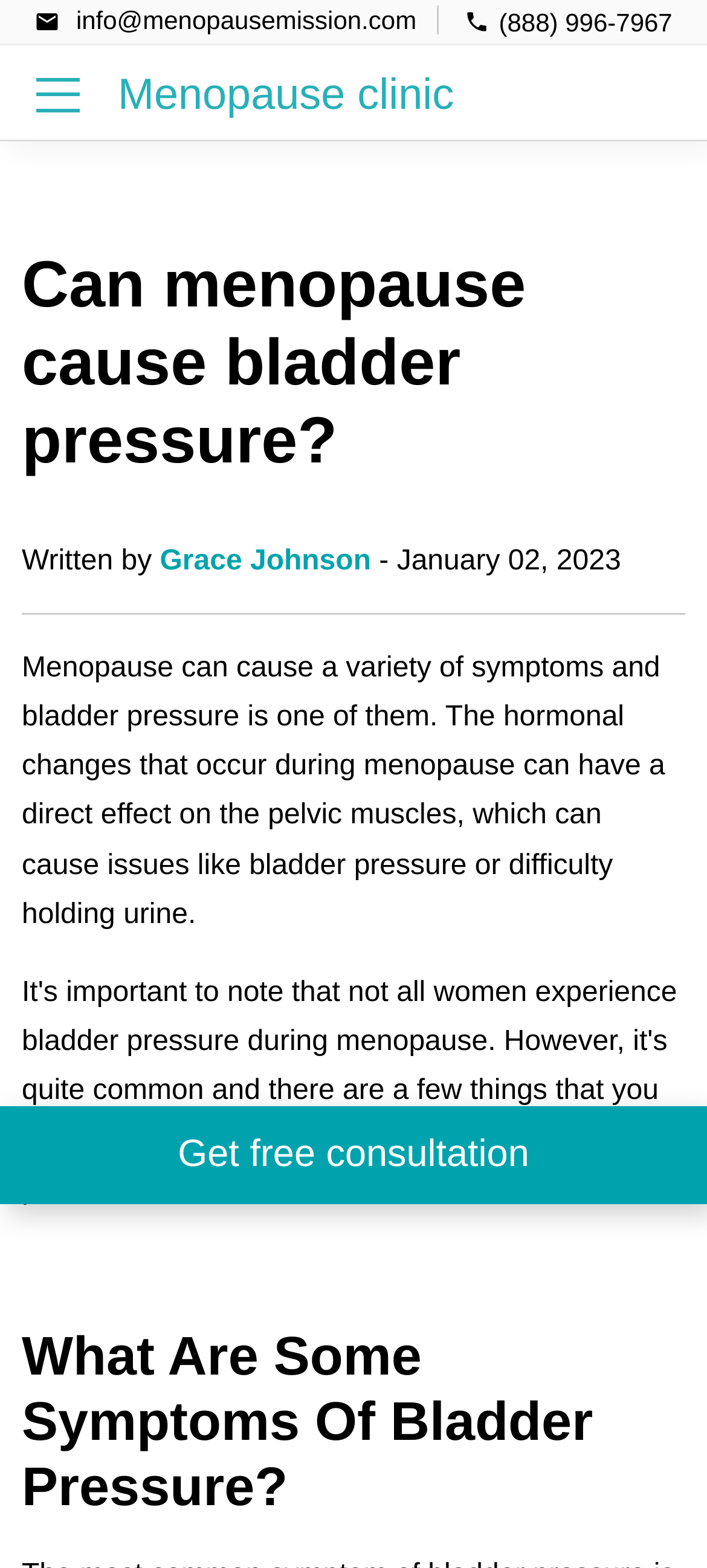Can you find and provide the main heading text of this webpage?

Can menopause cause bladder pressure?